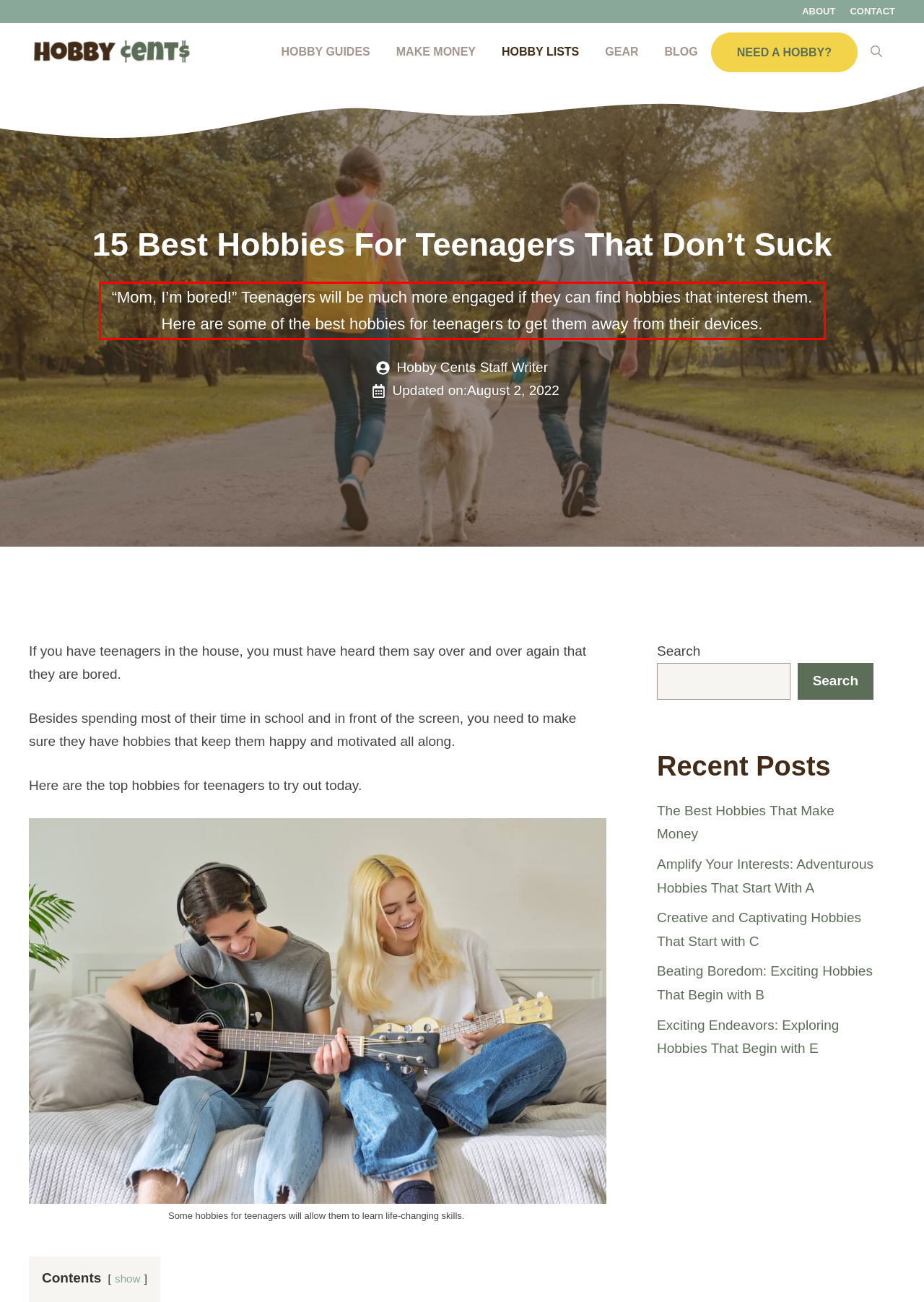Please analyze the provided webpage screenshot and perform OCR to extract the text content from the red rectangle bounding box.

“Mom, I’m bored!” Teenagers will be much more engaged if they can find hobbies that interest them. Here are some of the best hobbies for teenagers to get them away from their devices.